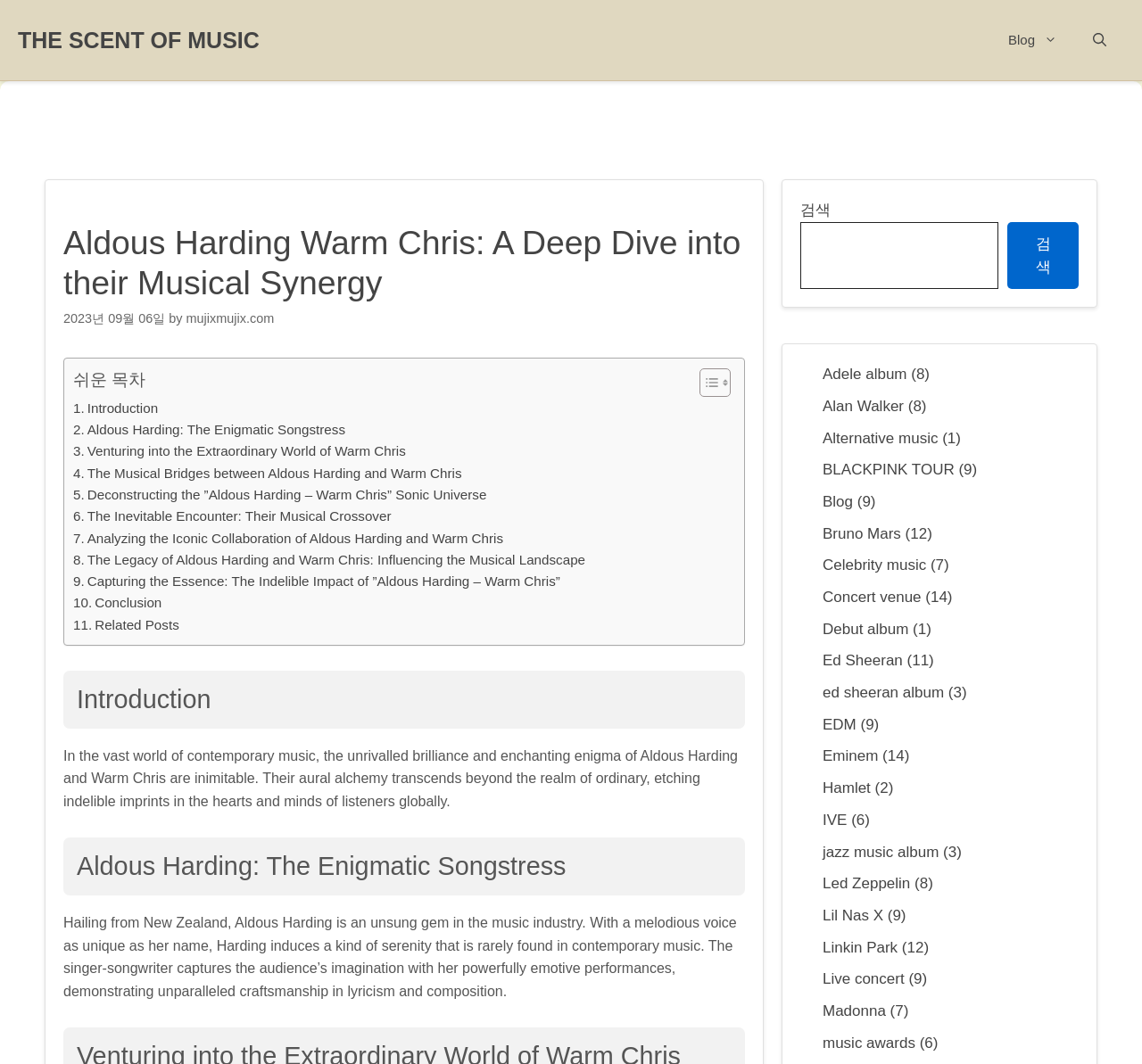Find the bounding box coordinates of the area to click in order to follow the instruction: "Search for something".

[0.701, 0.209, 0.875, 0.272]